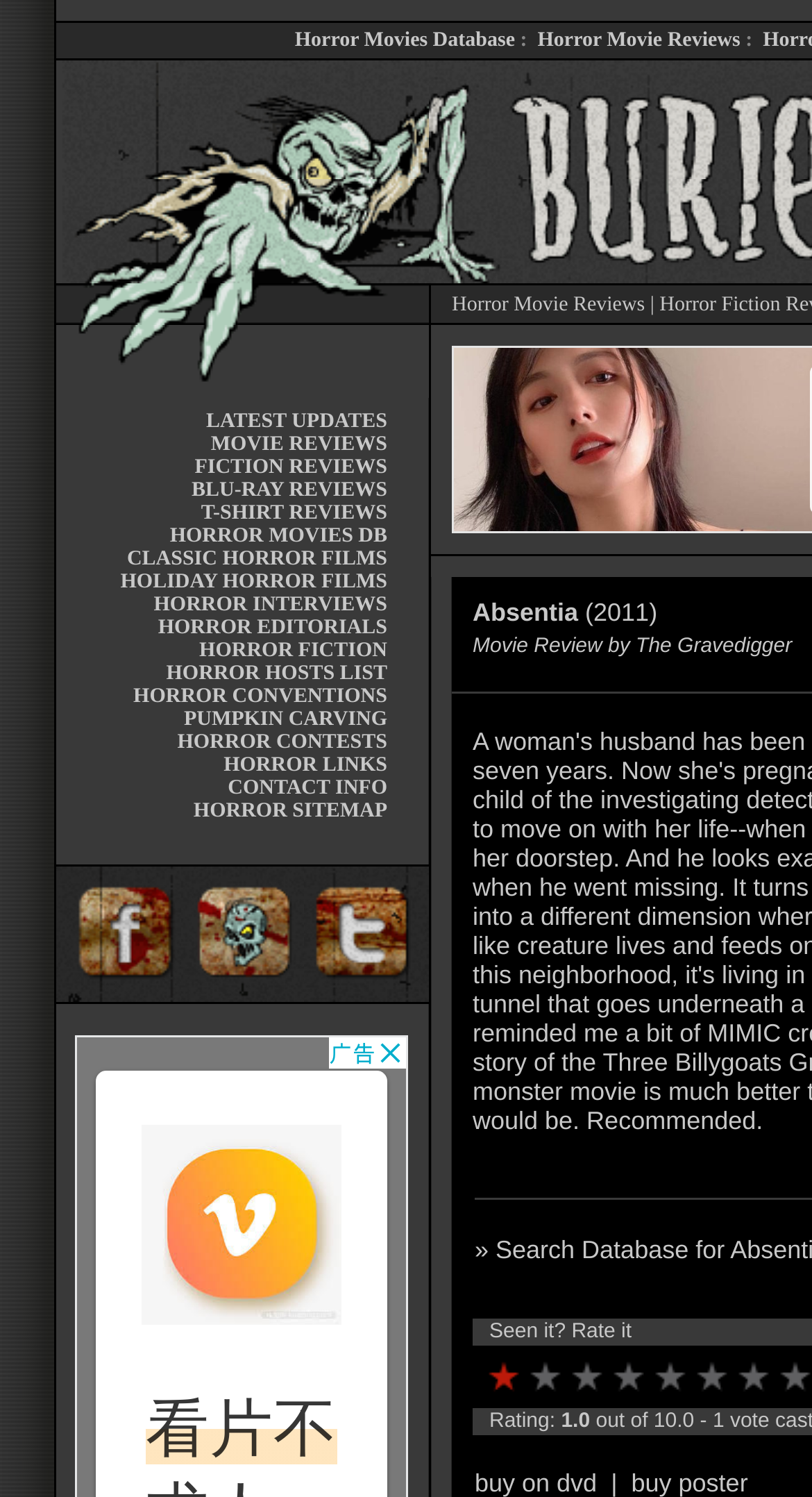Answer this question using a single word or a brief phrase:
How many table rows are in the second table on the webpage?

4